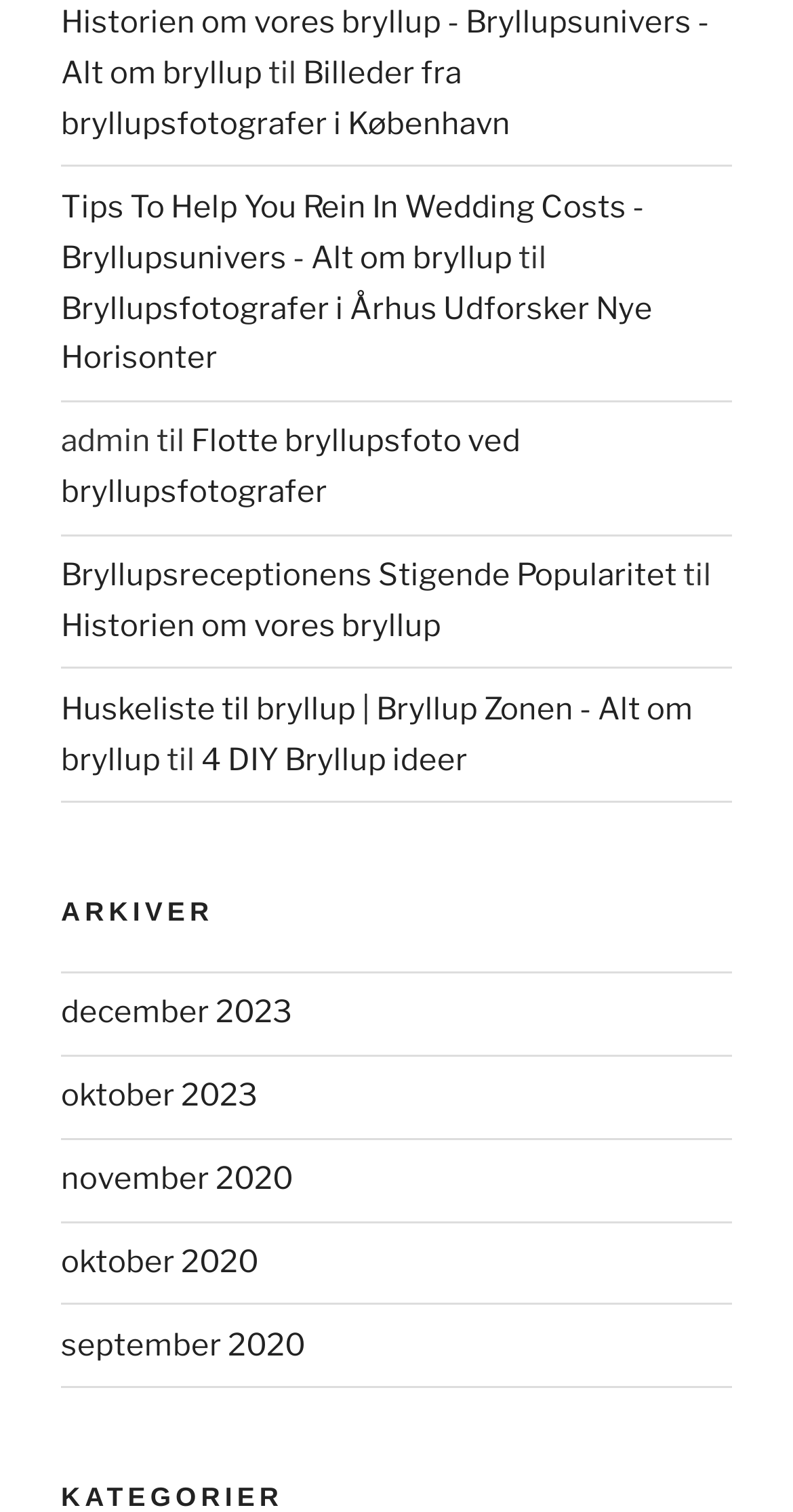Answer the question with a single word or phrase: 
How many elements are there in the archive section?

6